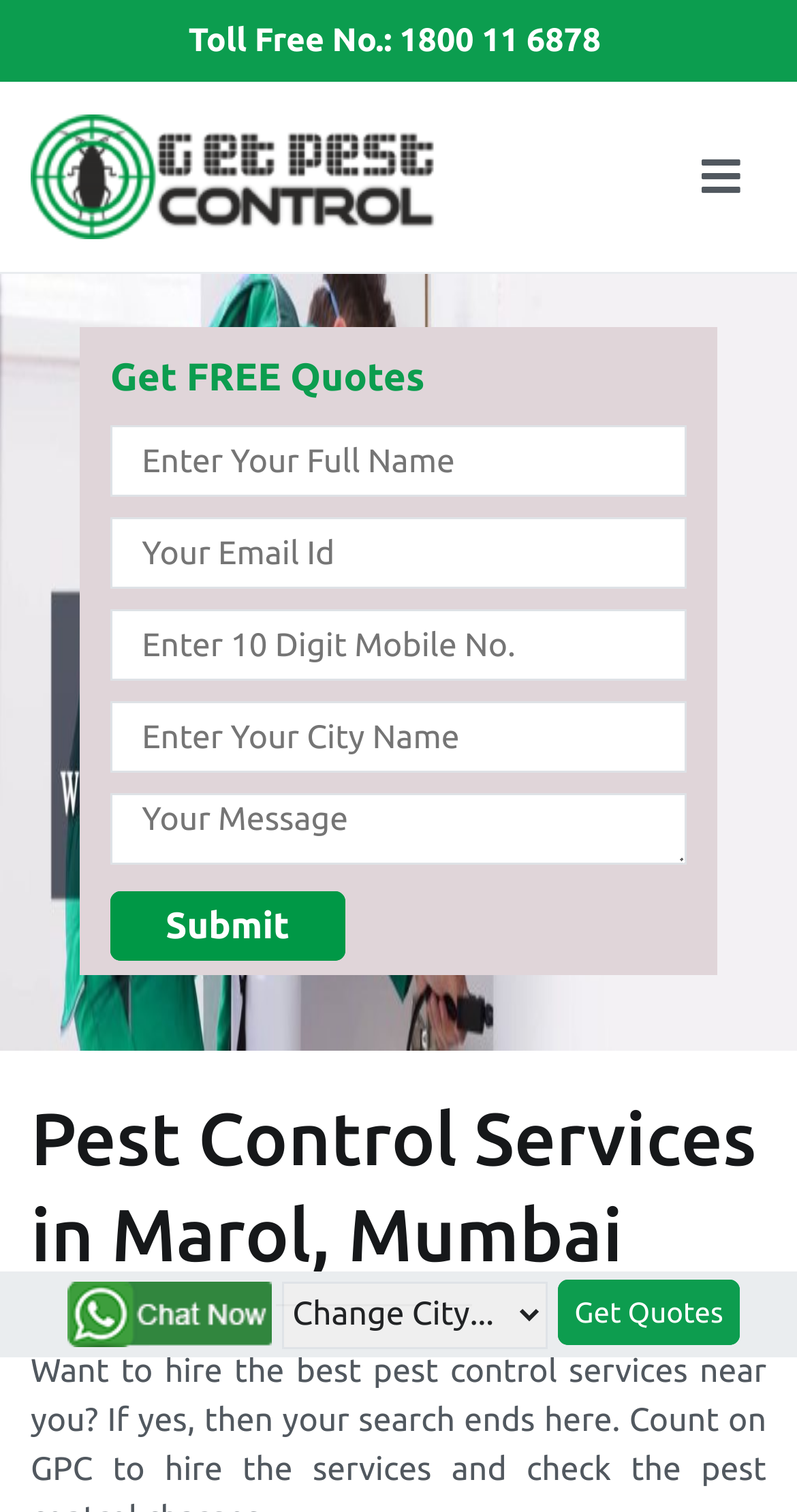What is the purpose of the 'Get Quotes' button?
Look at the image and respond with a single word or a short phrase.

To get quotes